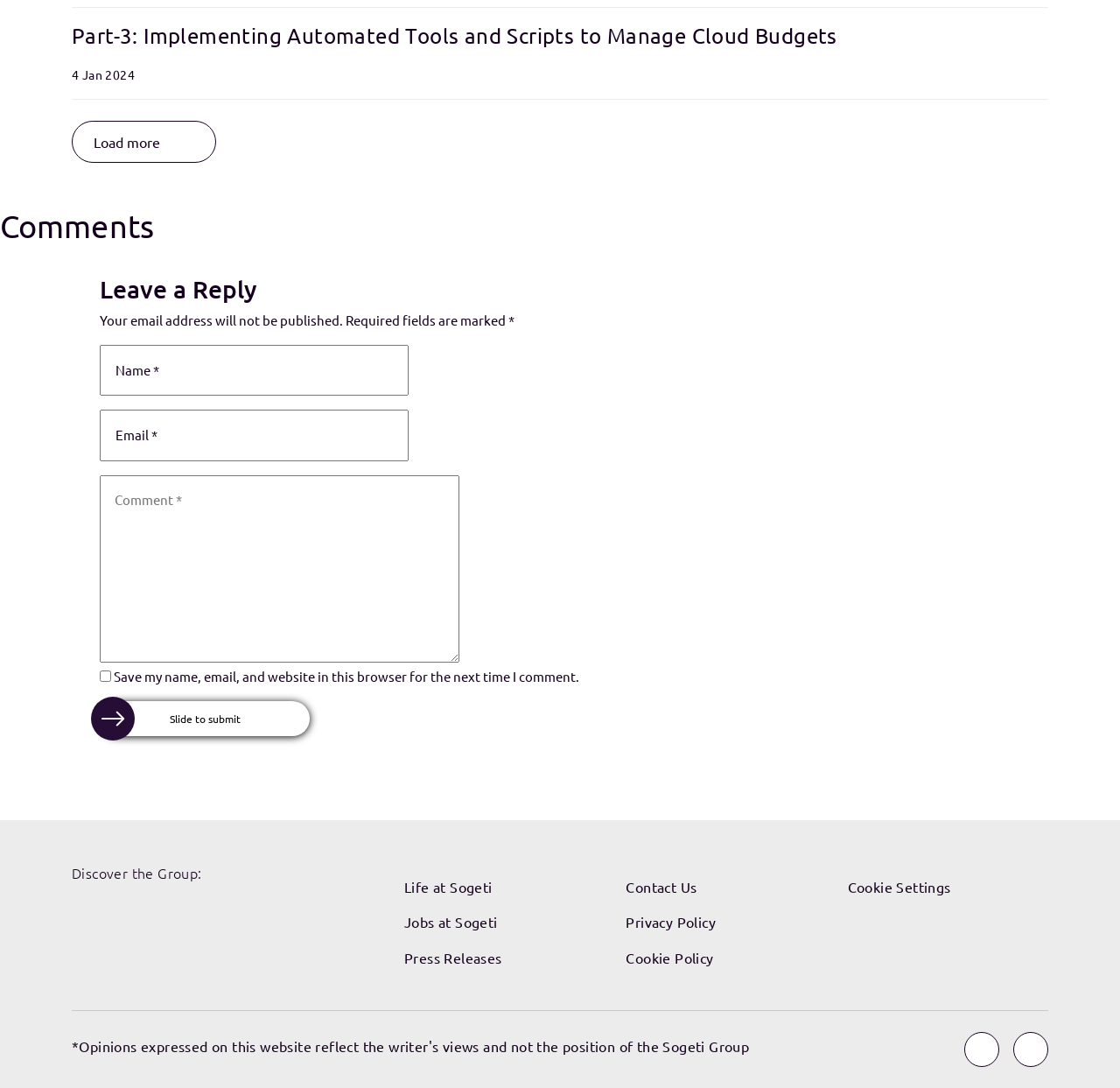Using the format (top-left x, top-left y, bottom-right x, bottom-right y), and given the element description, identify the bounding box coordinates within the screenshot: Güvenilir Ve Lisanslı Casino Platformlar

None